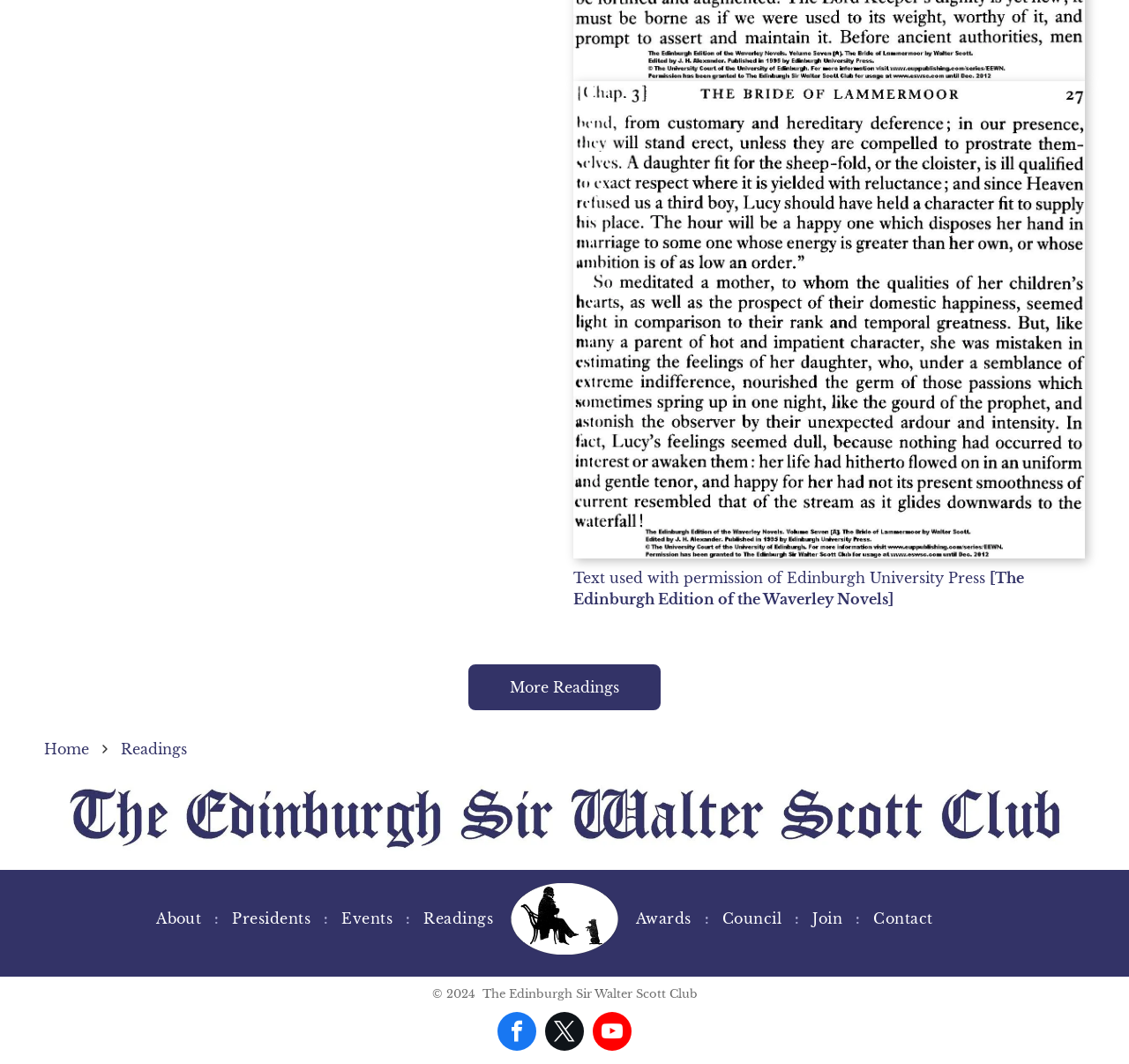What is the name of the club?
Using the image, answer in one word or phrase.

The Edinburgh Sir Walter Scott Club